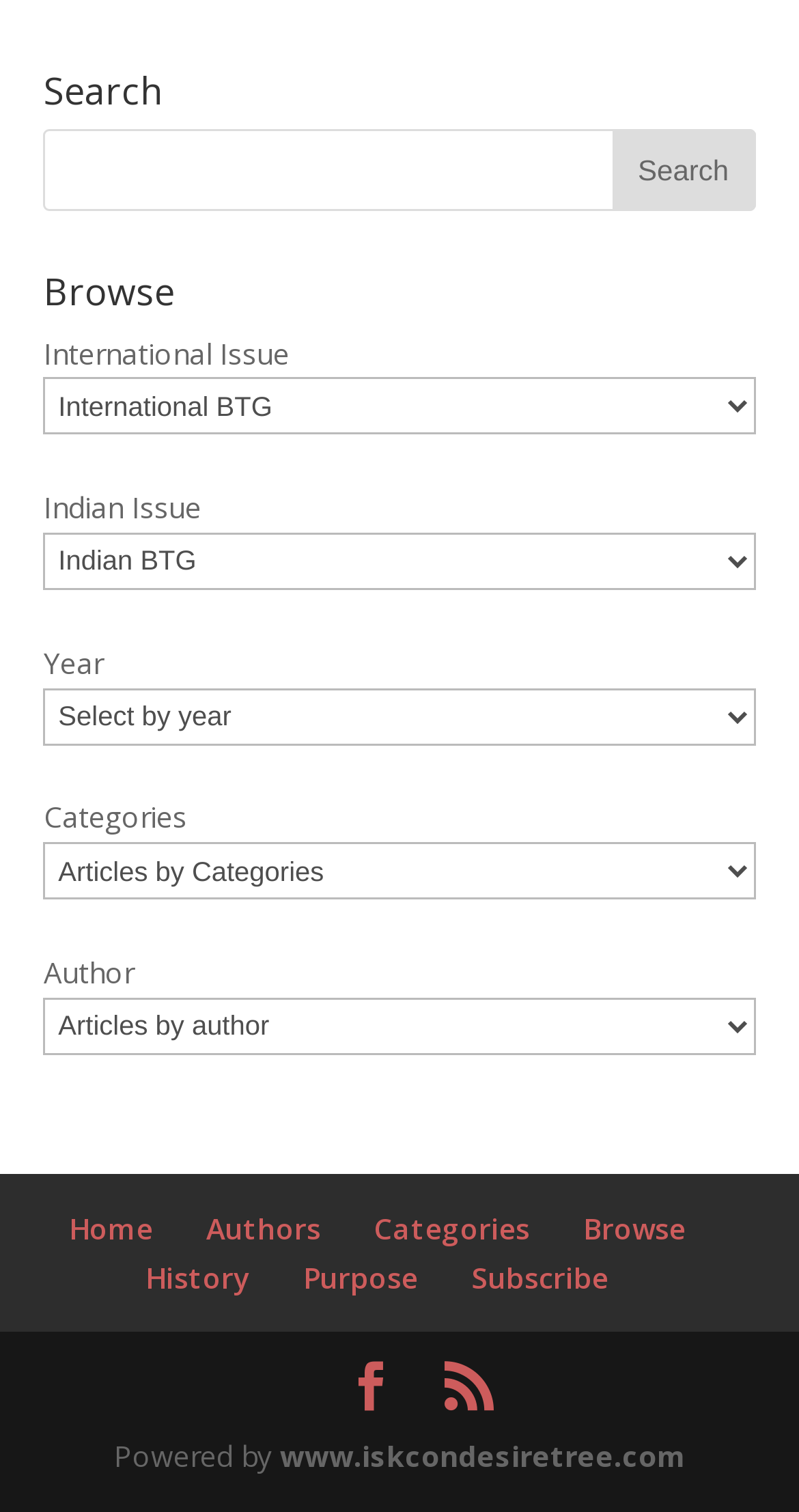Can you find the bounding box coordinates for the element that needs to be clicked to execute this instruction: "Go to home page"? The coordinates should be given as four float numbers between 0 and 1, i.e., [left, top, right, bottom].

[0.086, 0.799, 0.191, 0.825]